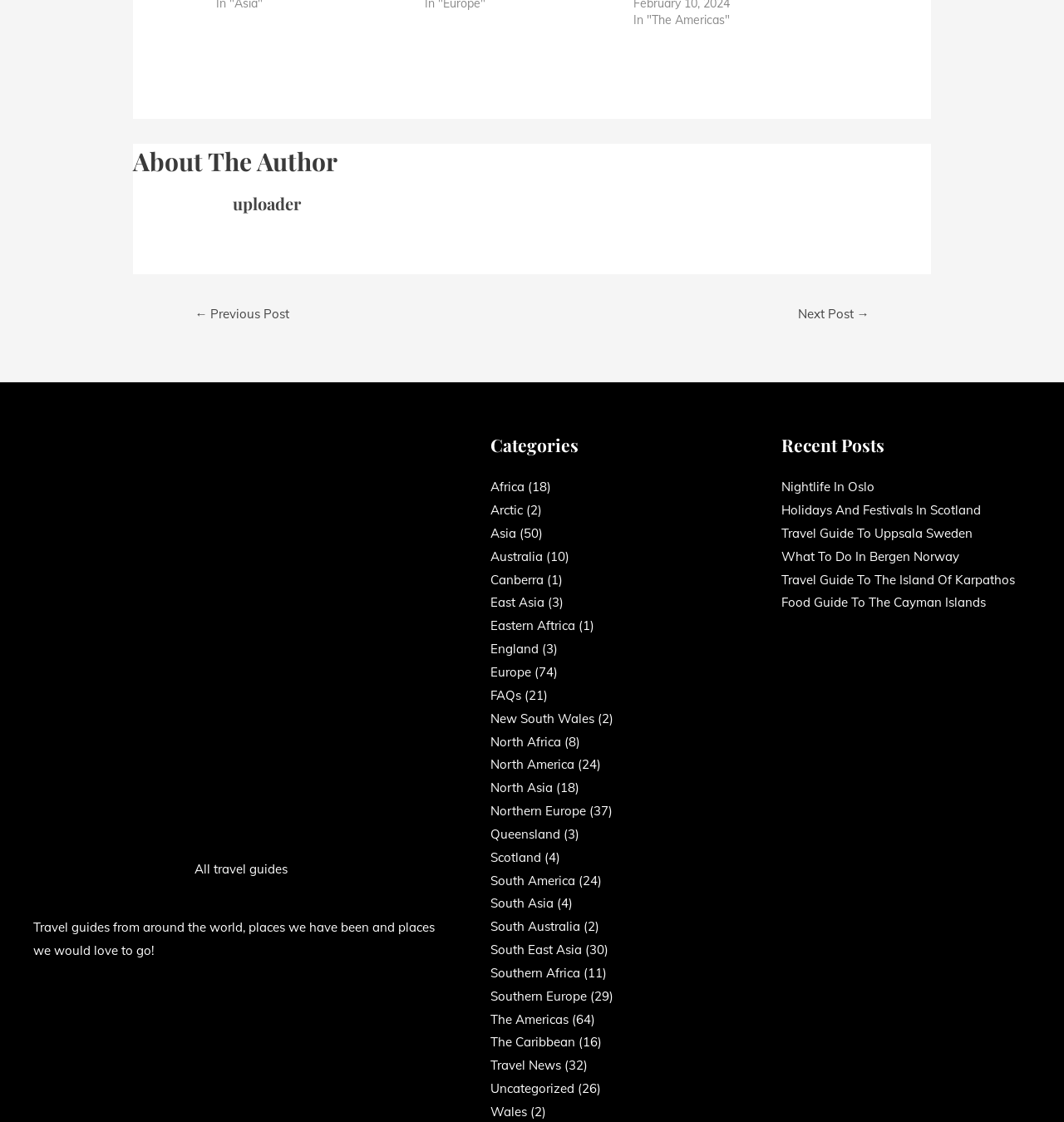Please locate the clickable area by providing the bounding box coordinates to follow this instruction: "Click on the 'uploader' link".

[0.219, 0.17, 0.283, 0.192]